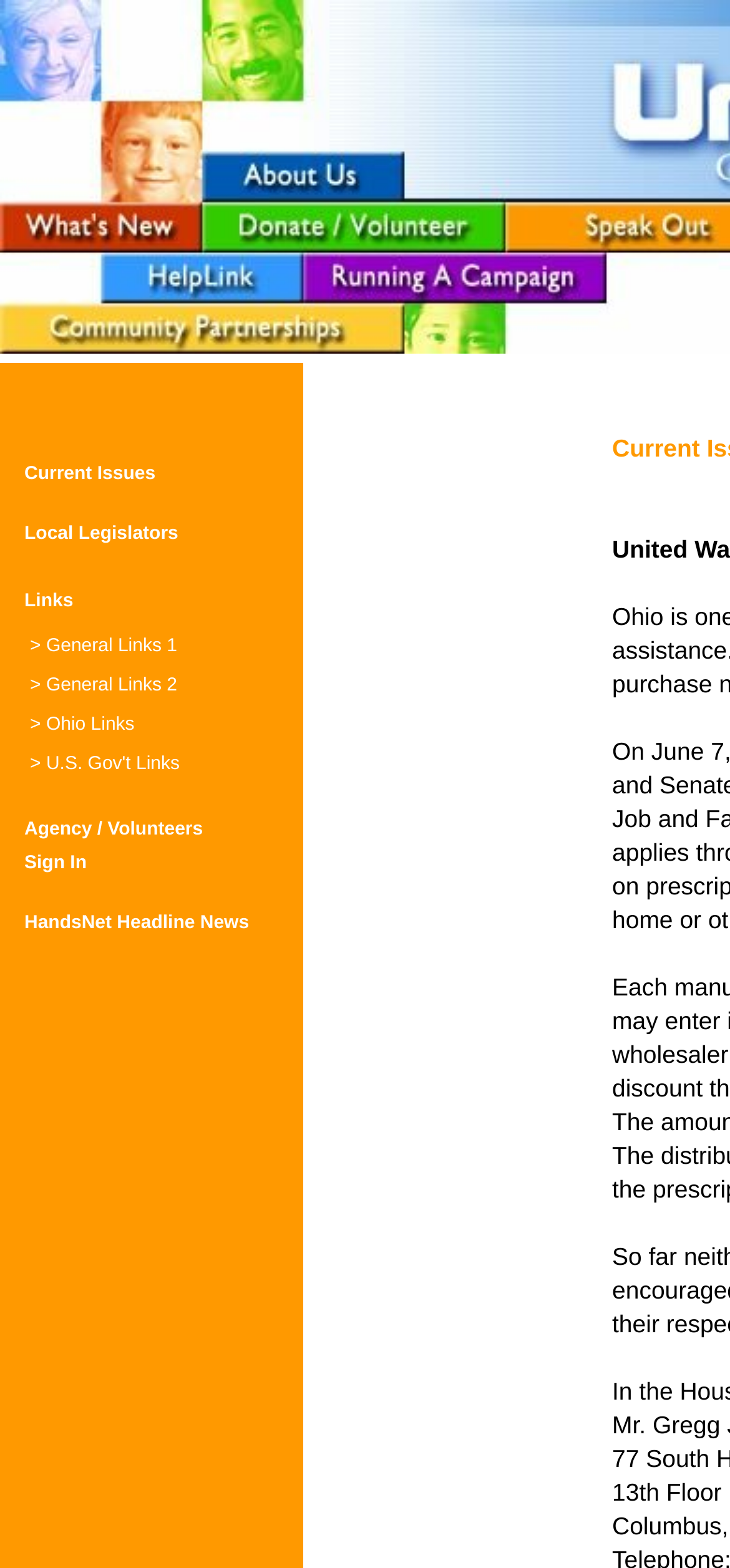Specify the bounding box coordinates of the region I need to click to perform the following instruction: "View Local Legislators". The coordinates must be four float numbers in the range of 0 to 1, i.e., [left, top, right, bottom].

[0.033, 0.328, 0.244, 0.348]